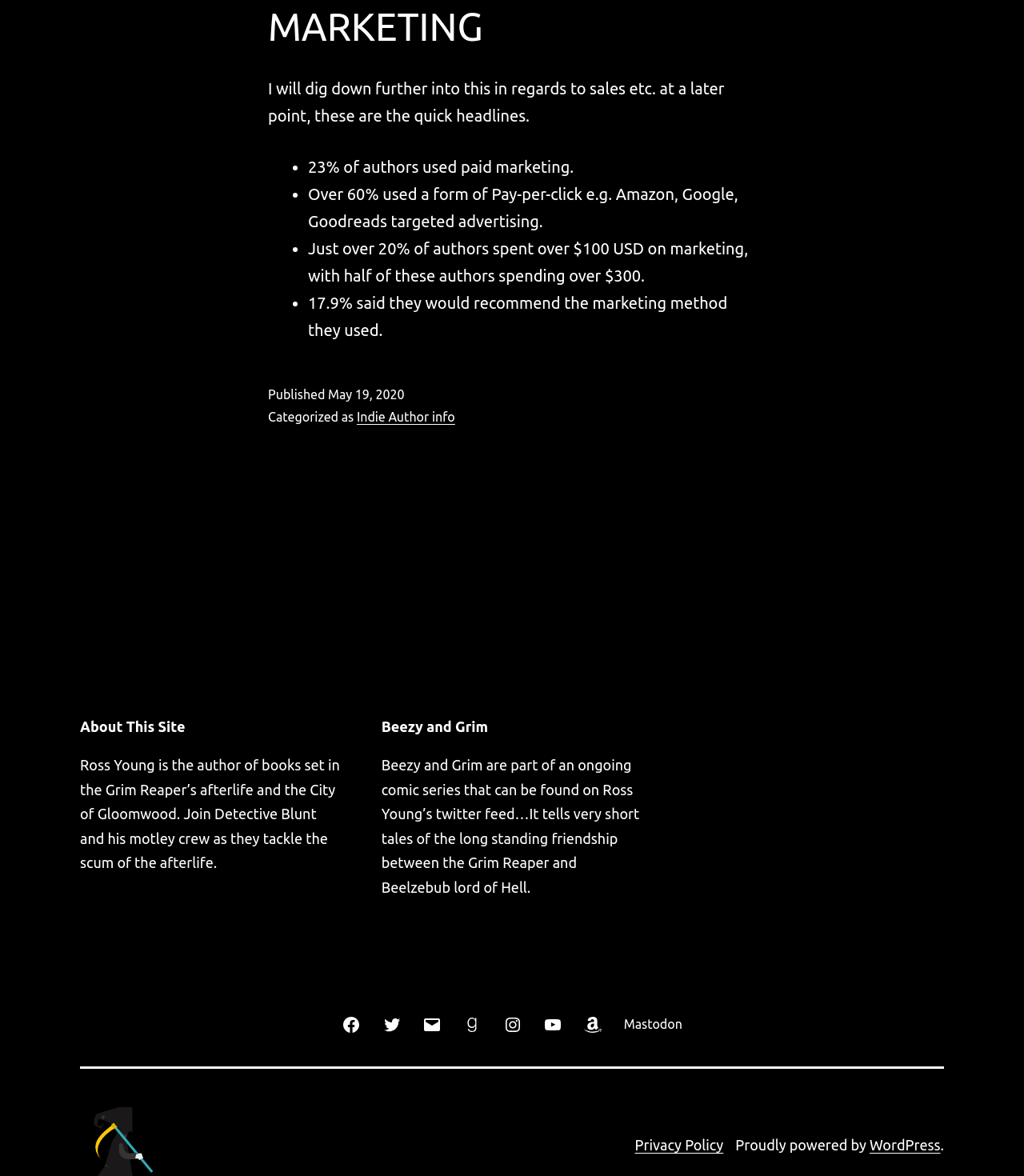Find the bounding box coordinates for the UI element that matches this description: "Privacy Policy".

[0.62, 0.967, 0.706, 0.98]